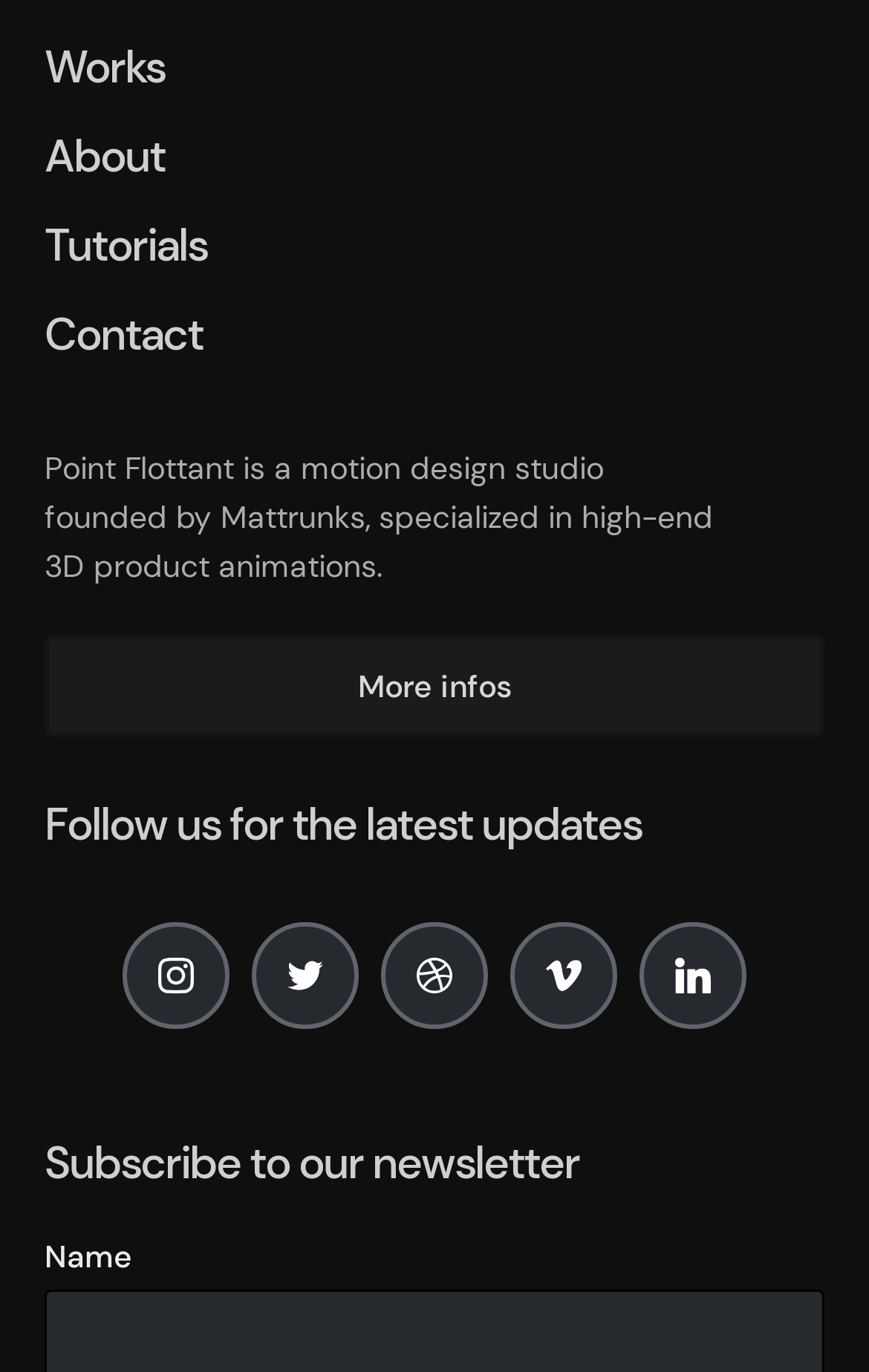What is the purpose of the studio? Observe the screenshot and provide a one-word or short phrase answer.

High-end 3D product animations